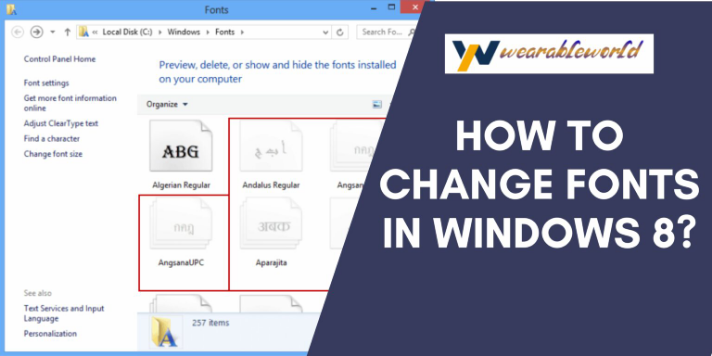What is the purpose of the logo in the corner?
Look at the screenshot and respond with a single word or phrase.

Branding context